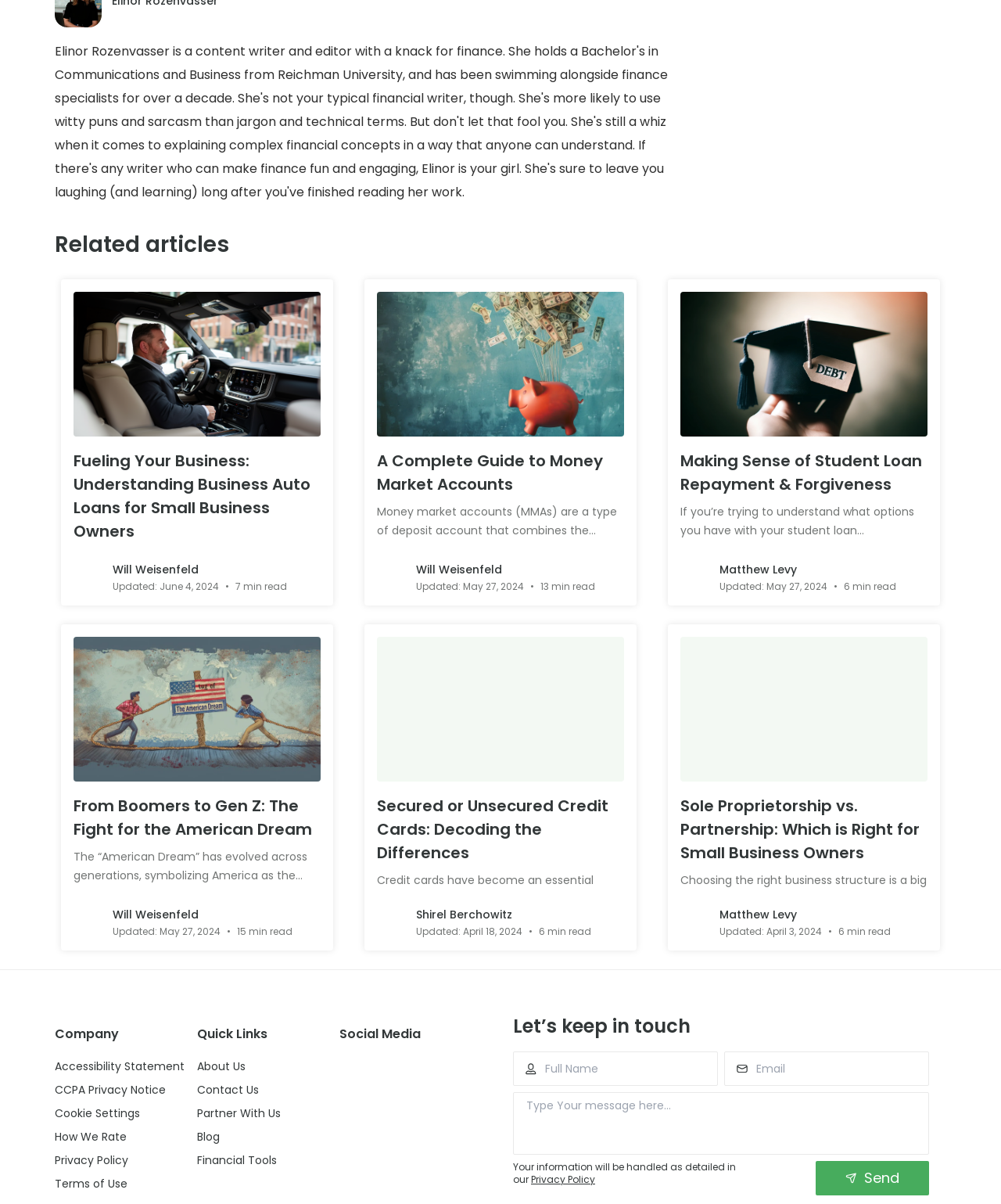What is the main theme of the webpage?
Please use the image to provide a one-word or short phrase answer.

Financial articles